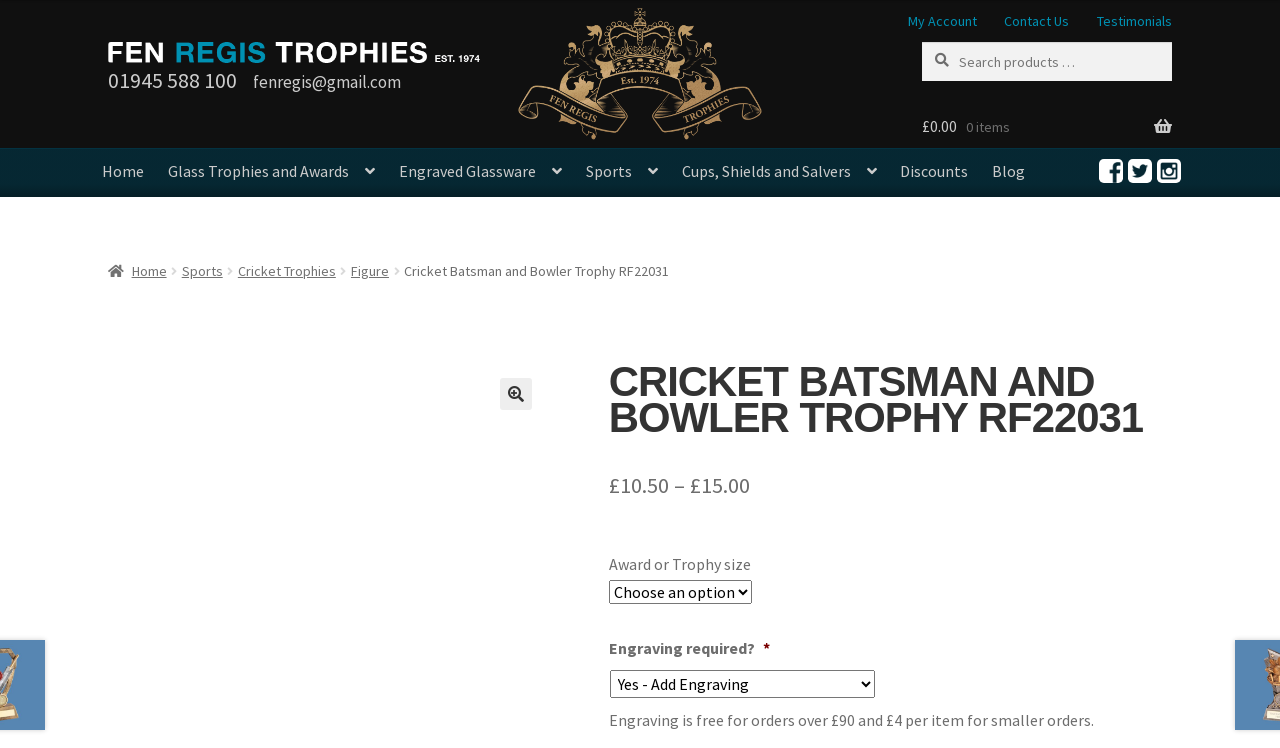Provide your answer to the question using just one word or phrase: What is the navigation menu item that comes after 'Home'?

Glass Trophies and Awards